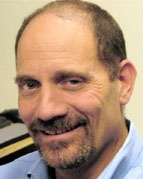Please provide a detailed answer to the question below based on the screenshot: 
What is Dr. Taube's current profession?

The caption states that Dr. Taube is currently a Full Professor at the California School of Professional Psychology, indicating that he holds a professorial position at this institution.